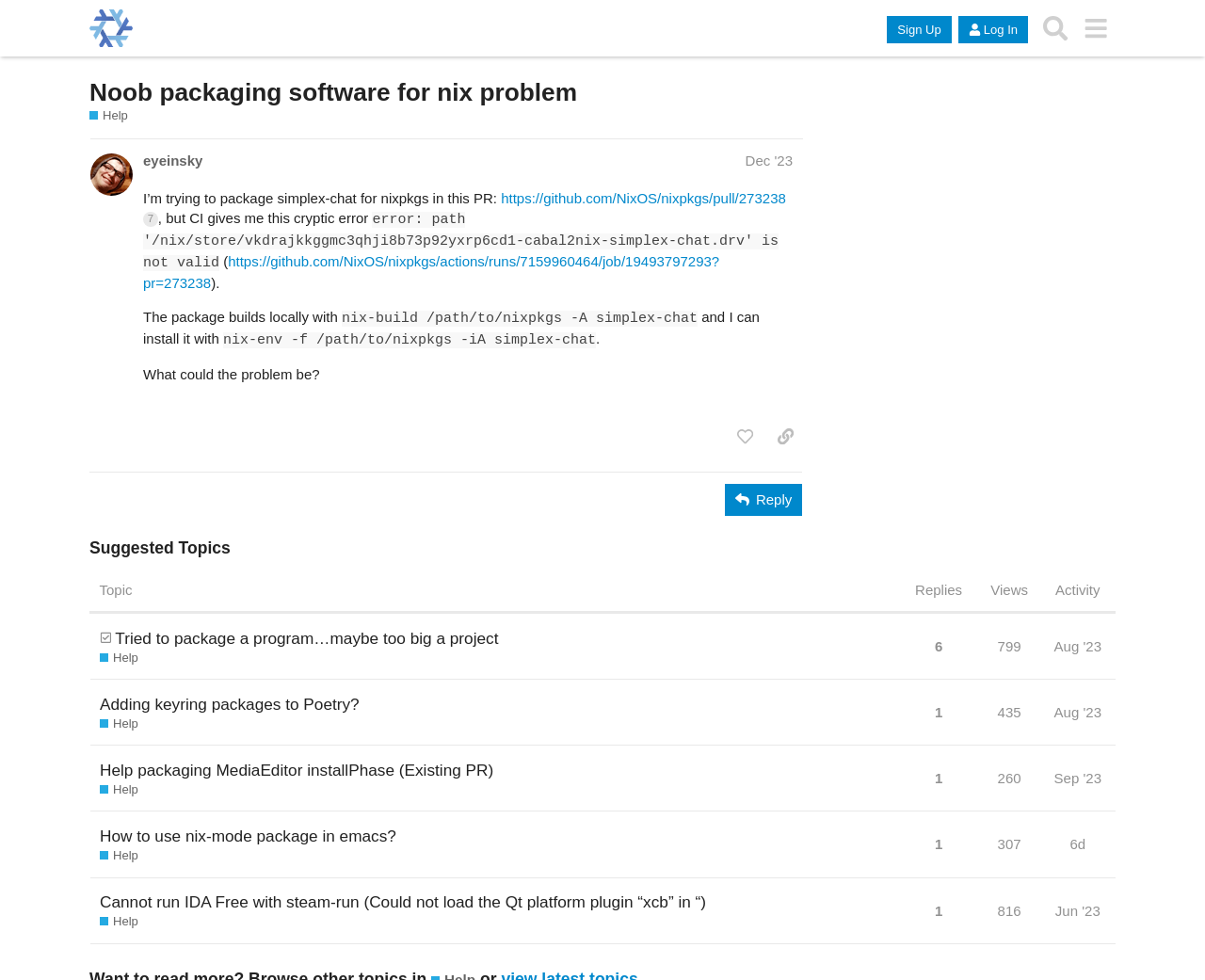From the image, can you give a detailed response to the question below:
What is the link to the GitHub PR?

The link to the GitHub PR can be found in the post content, where it says 'I’m trying to package simplex-chat for nixpkgs in this PR: https://github.com/NixOS/nixpkgs/pull/273238'. This is the link to the GitHub PR.